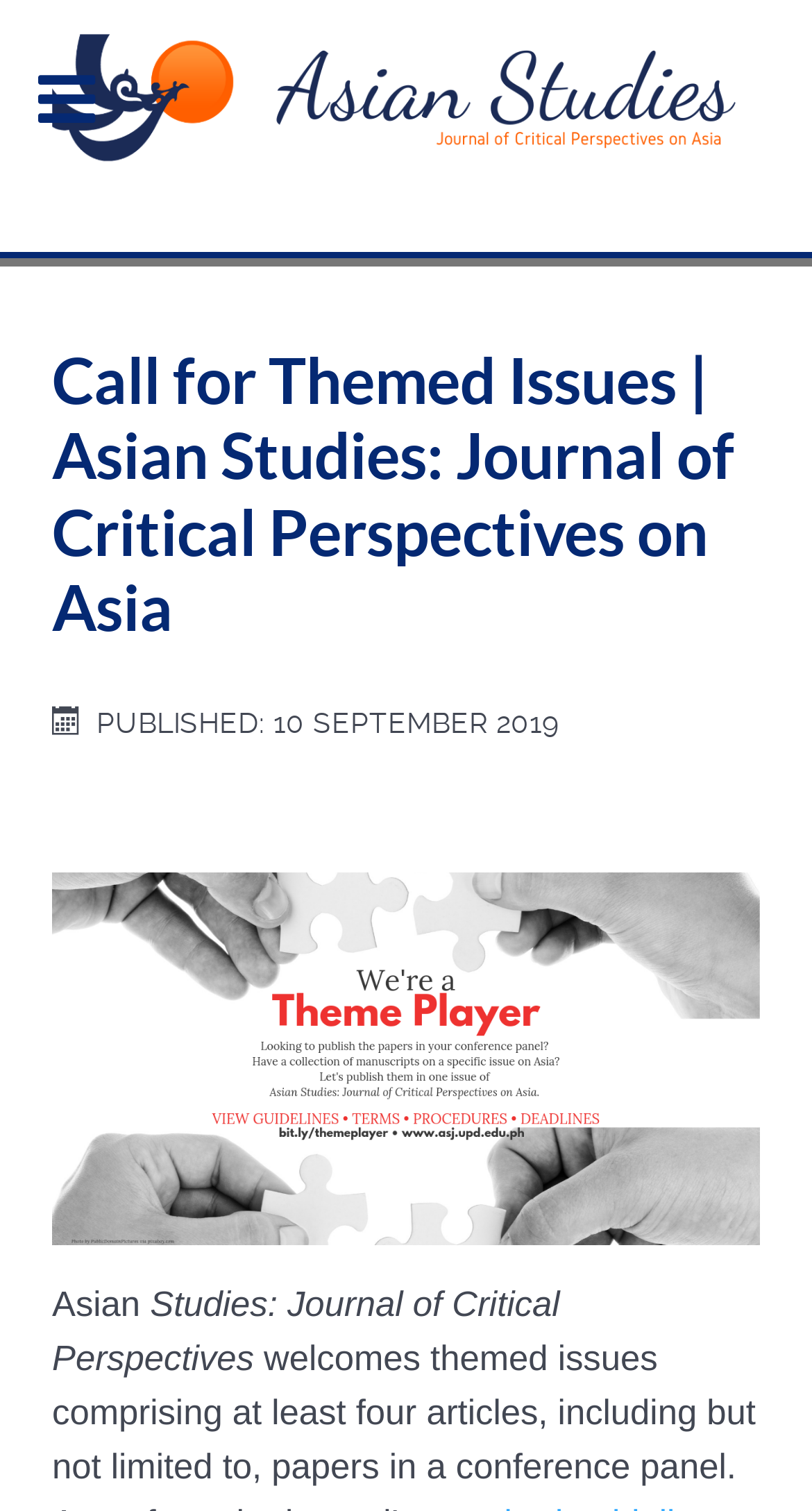What is the purpose of the webpage?
Carefully analyze the image and provide a thorough answer to the question.

I inferred the purpose of the webpage by looking at the heading and the content of the description list, which suggests that the webpage is calling for themed issues for the journal.